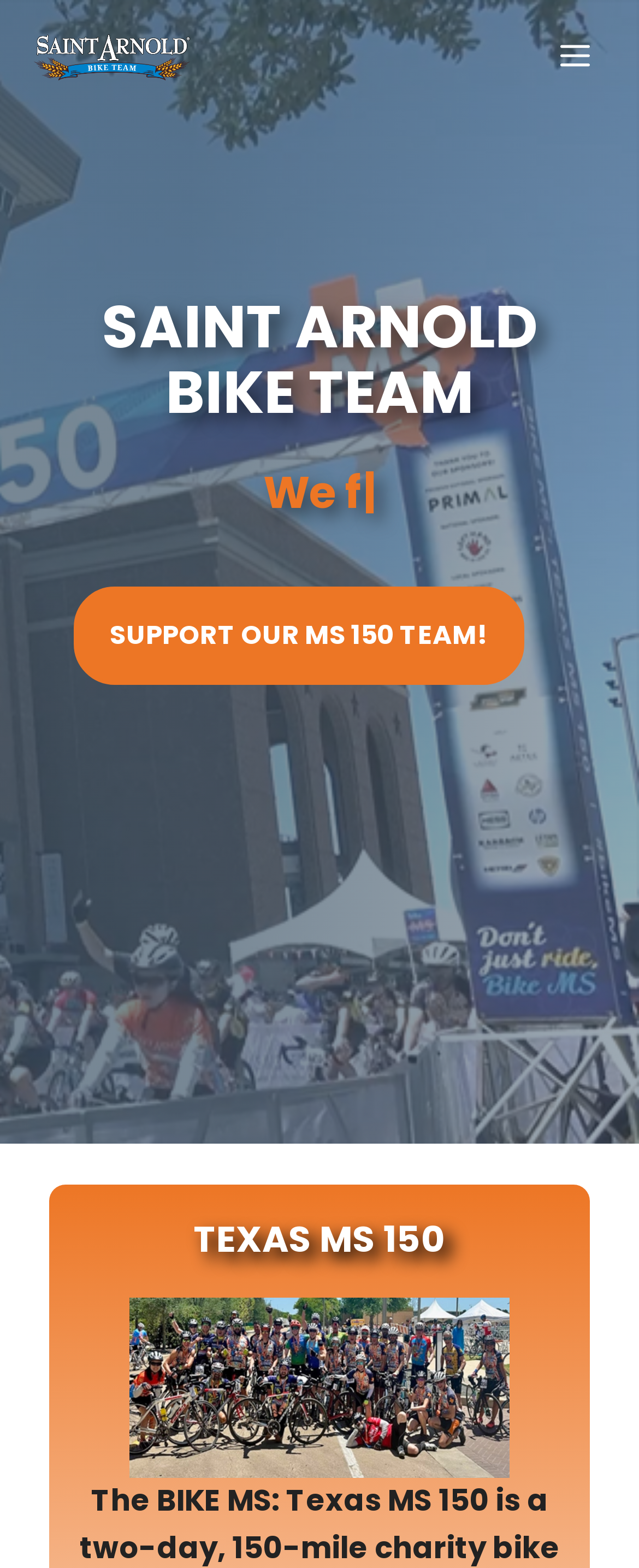Analyze the image and give a detailed response to the question:
What is the name of the bike team?

The name of the bike team can be found in the top-left corner of the webpage, where it is written as 'Saint Arnold Bike Team' in a logo format, and also as a link with the same text.